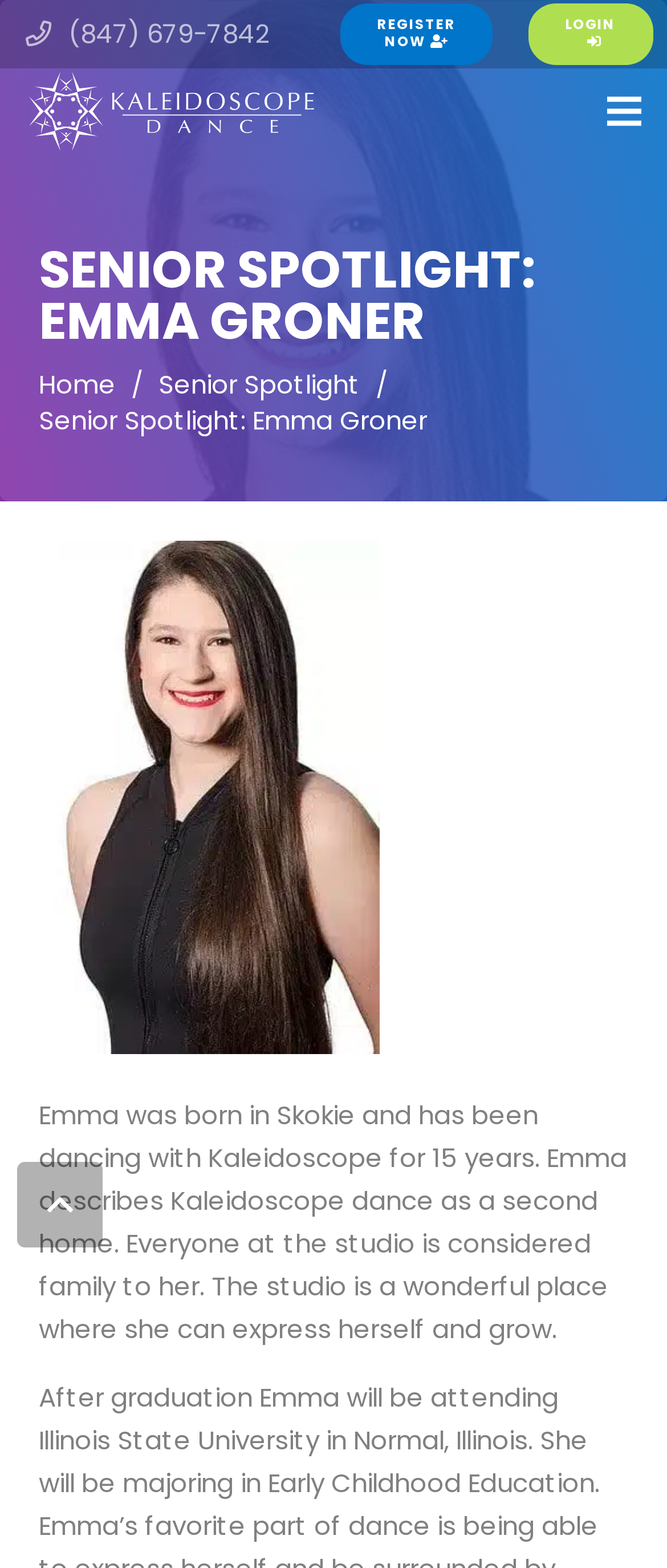Show the bounding box coordinates for the element that needs to be clicked to execute the following instruction: "Go back to top". Provide the coordinates in the form of four float numbers between 0 and 1, i.e., [left, top, right, bottom].

[0.026, 0.741, 0.154, 0.796]